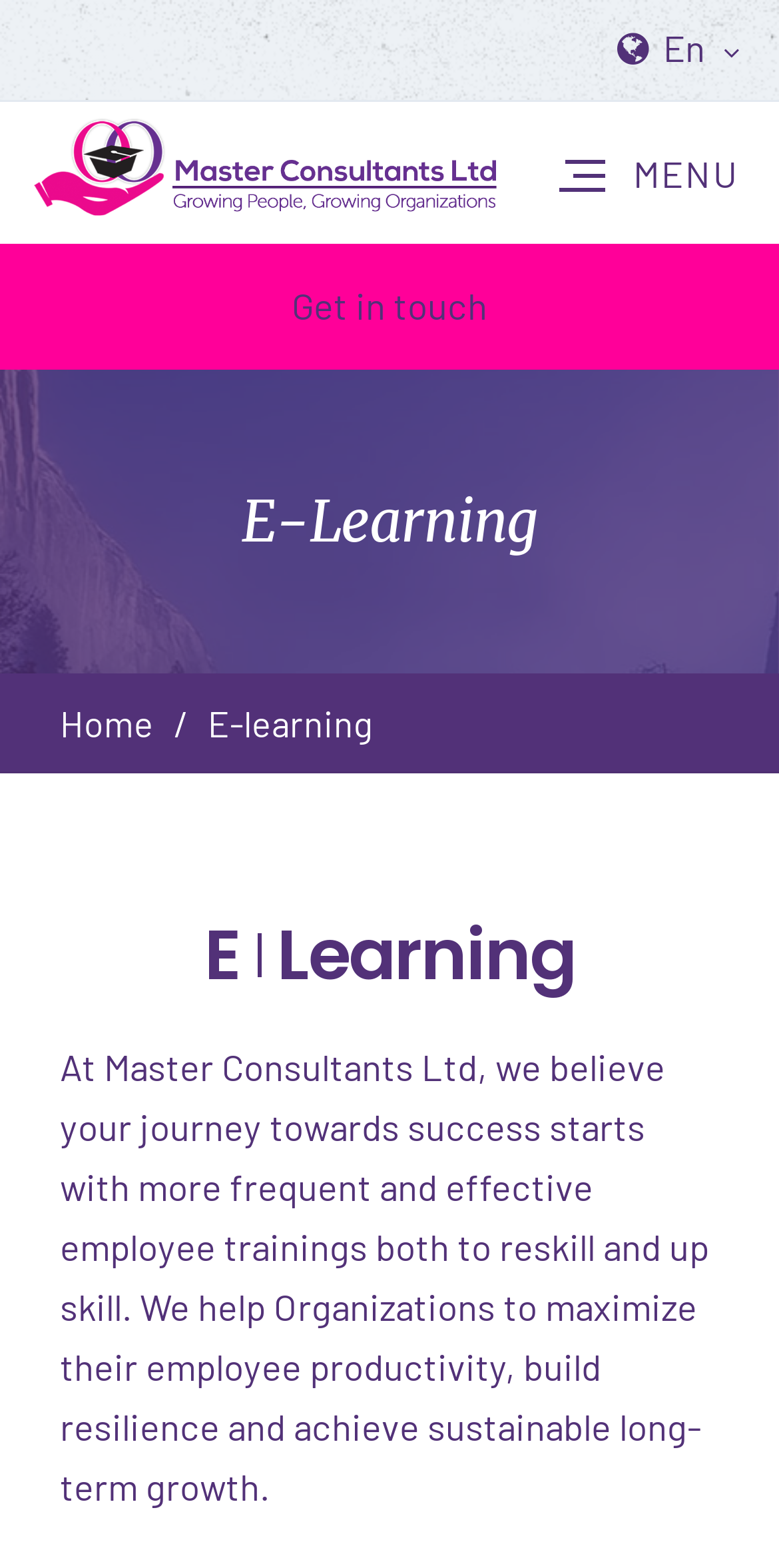What is the text on the top-right link?
Based on the screenshot, provide your answer in one word or phrase.

MENU